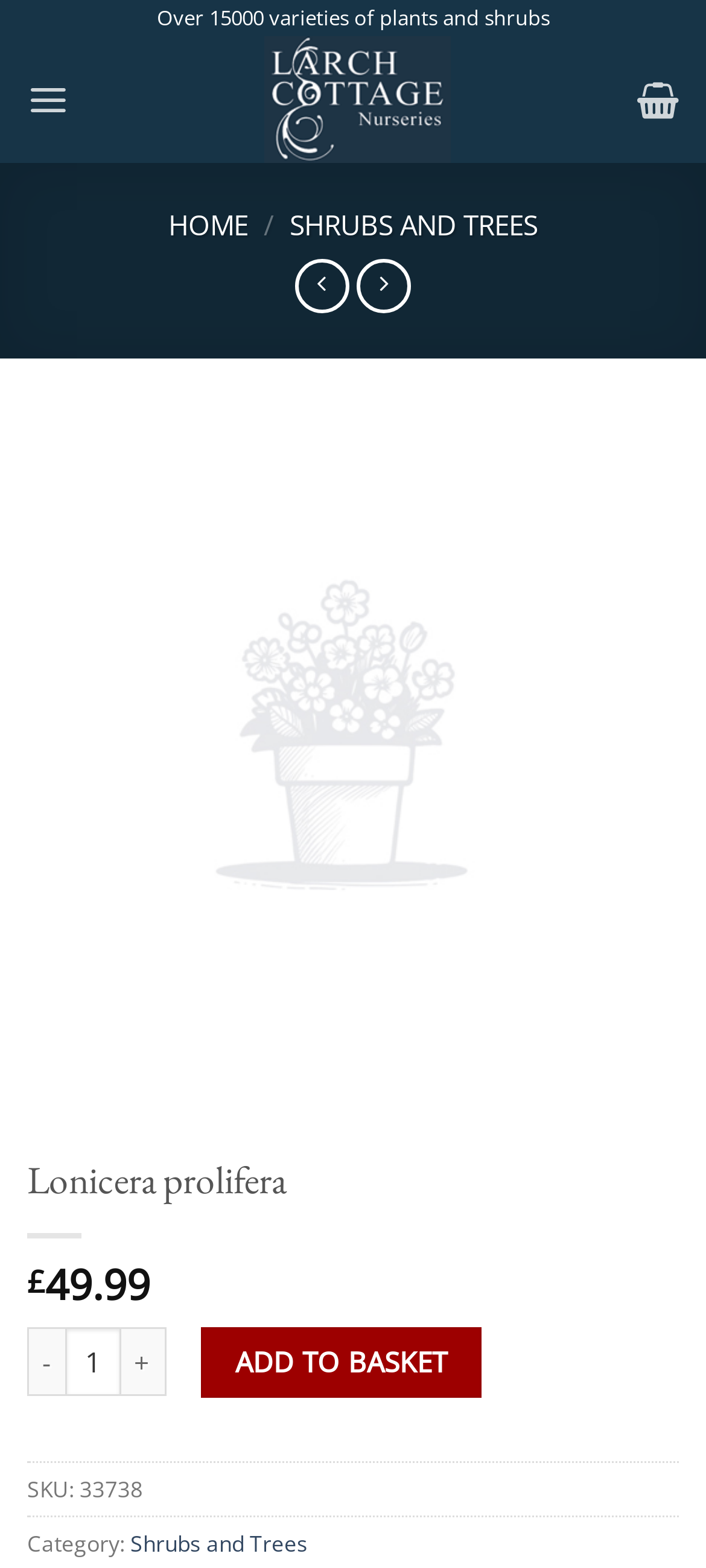Can you determine the bounding box coordinates of the area that needs to be clicked to fulfill the following instruction: "Click on the 'Larch Cottage Nurseries' link"?

[0.331, 0.023, 0.682, 0.104]